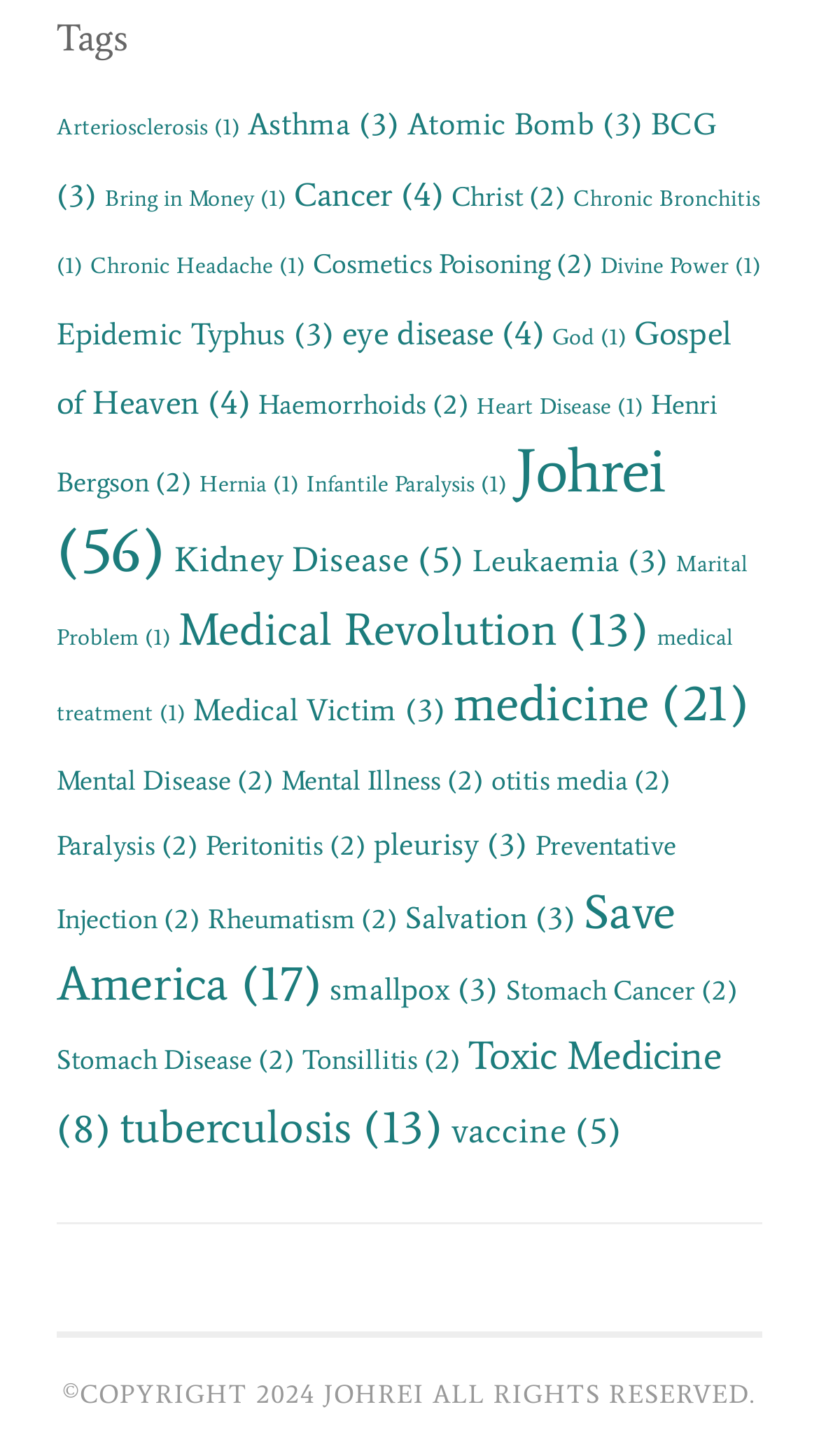What is the category with the most items?
Based on the image, please offer an in-depth response to the question.

By examining the links on the webpage, I found that 'Johrei' has the most items, with 56 items listed.